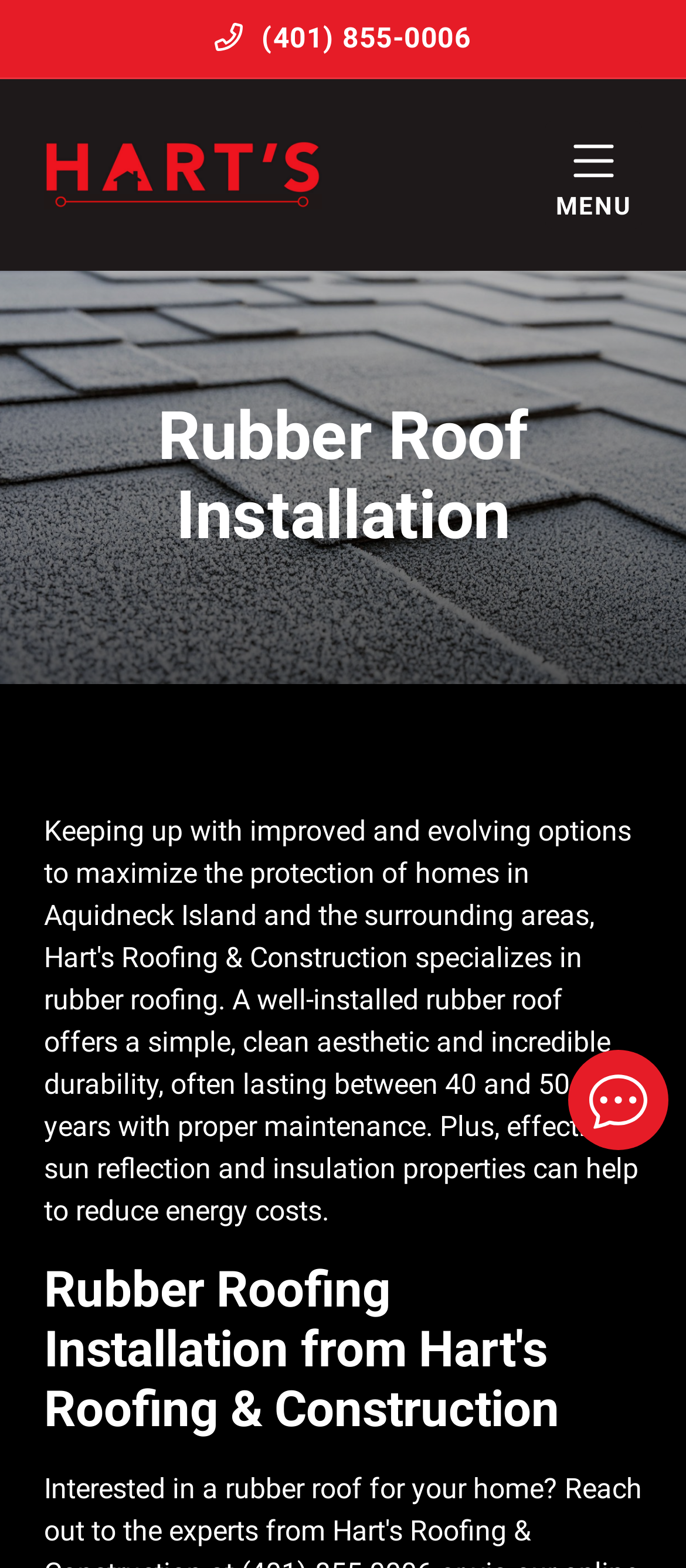Is there a chat feature available on the website?
Using the image as a reference, answer with just one word or a short phrase.

Yes